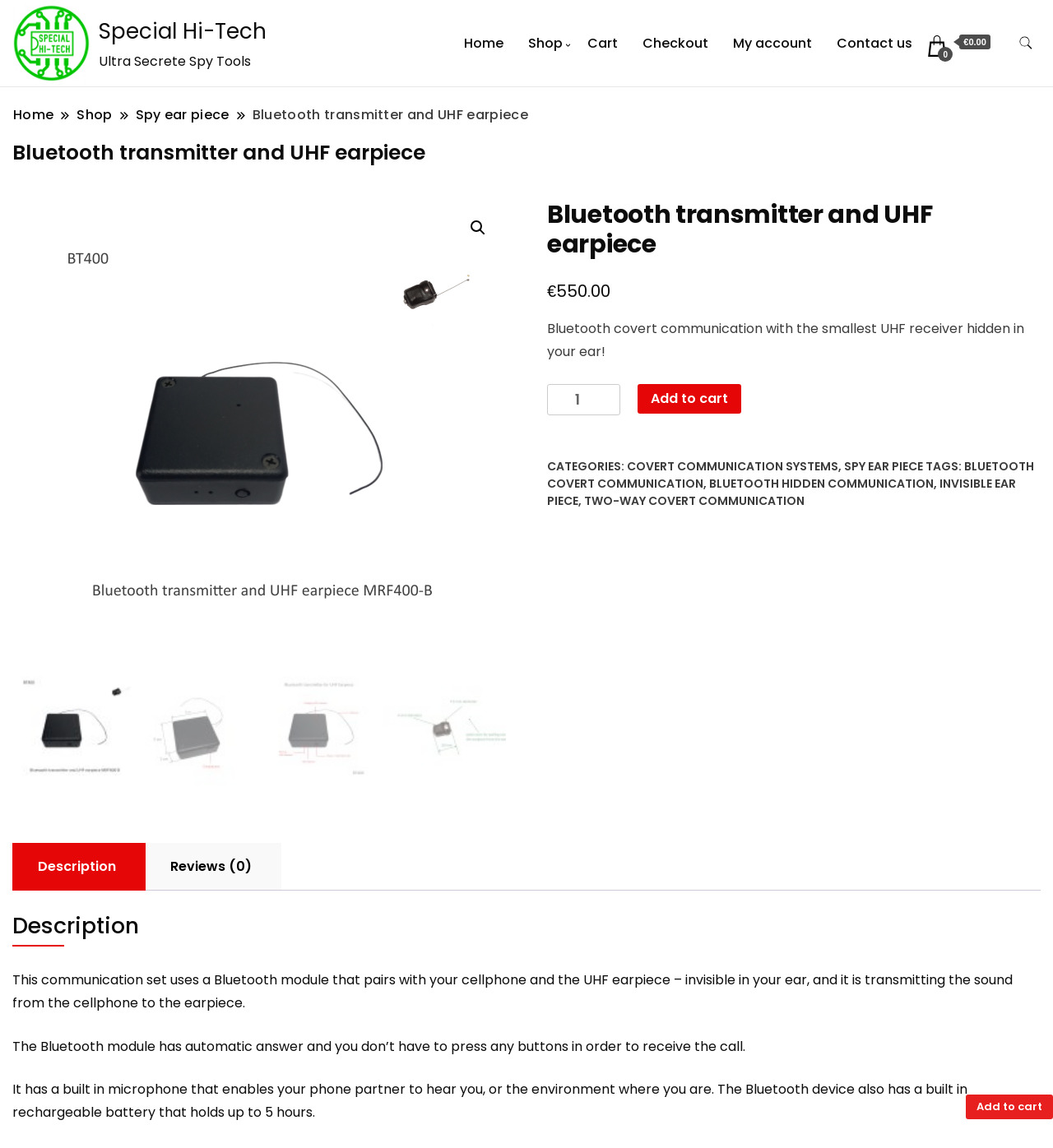From the screenshot, find the bounding box of the UI element matching this description: "Add to cart". Supply the bounding box coordinates in the form [left, top, right, bottom], each a float between 0 and 1.

[0.917, 0.954, 1.0, 0.975]